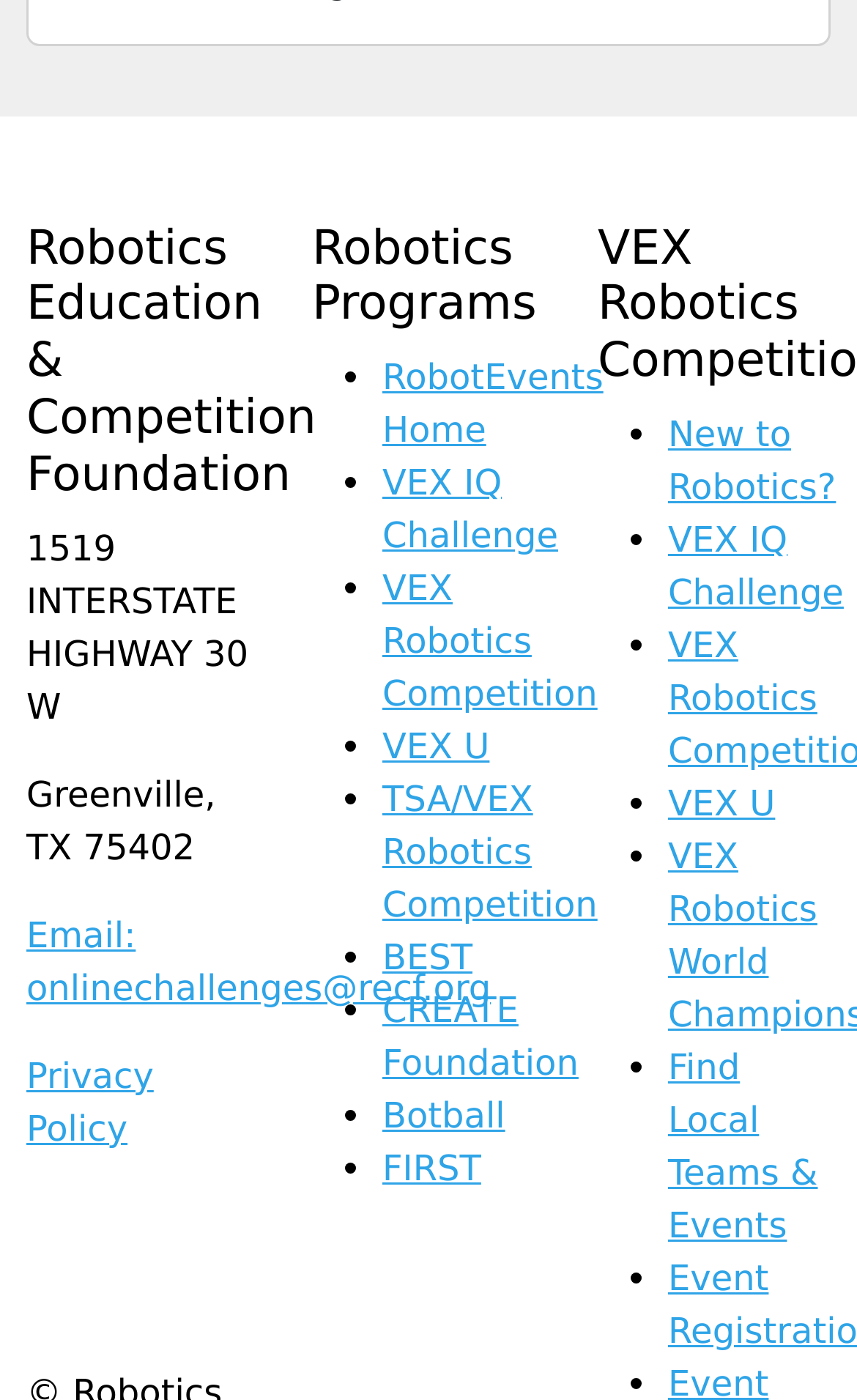Could you indicate the bounding box coordinates of the region to click in order to complete this instruction: "Learn about VEX Robotics Competition".

[0.697, 0.158, 0.969, 0.28]